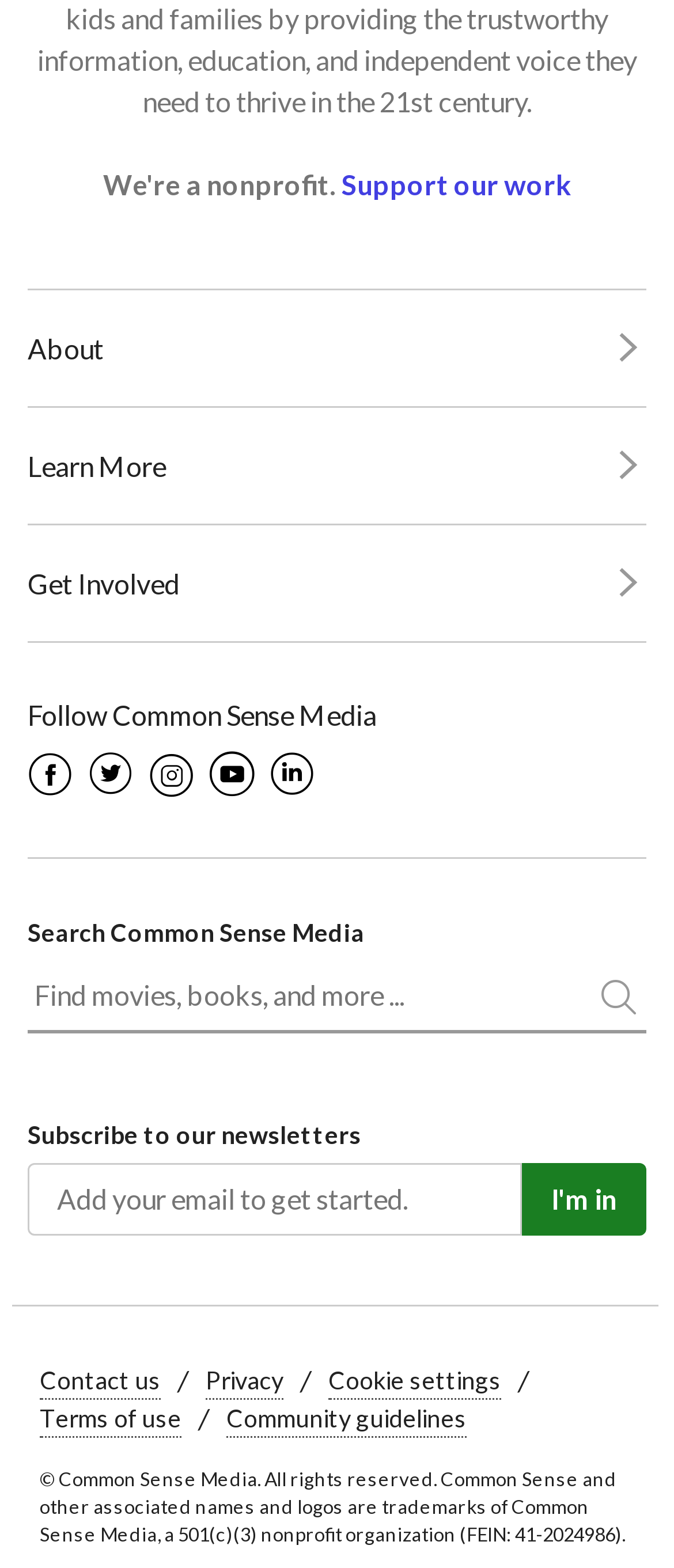Locate the UI element that matches the description Nodejs in the webpage screenshot. Return the bounding box coordinates in the format (top-left x, top-left y, bottom-right x, bottom-right y), with values ranging from 0 to 1.

None